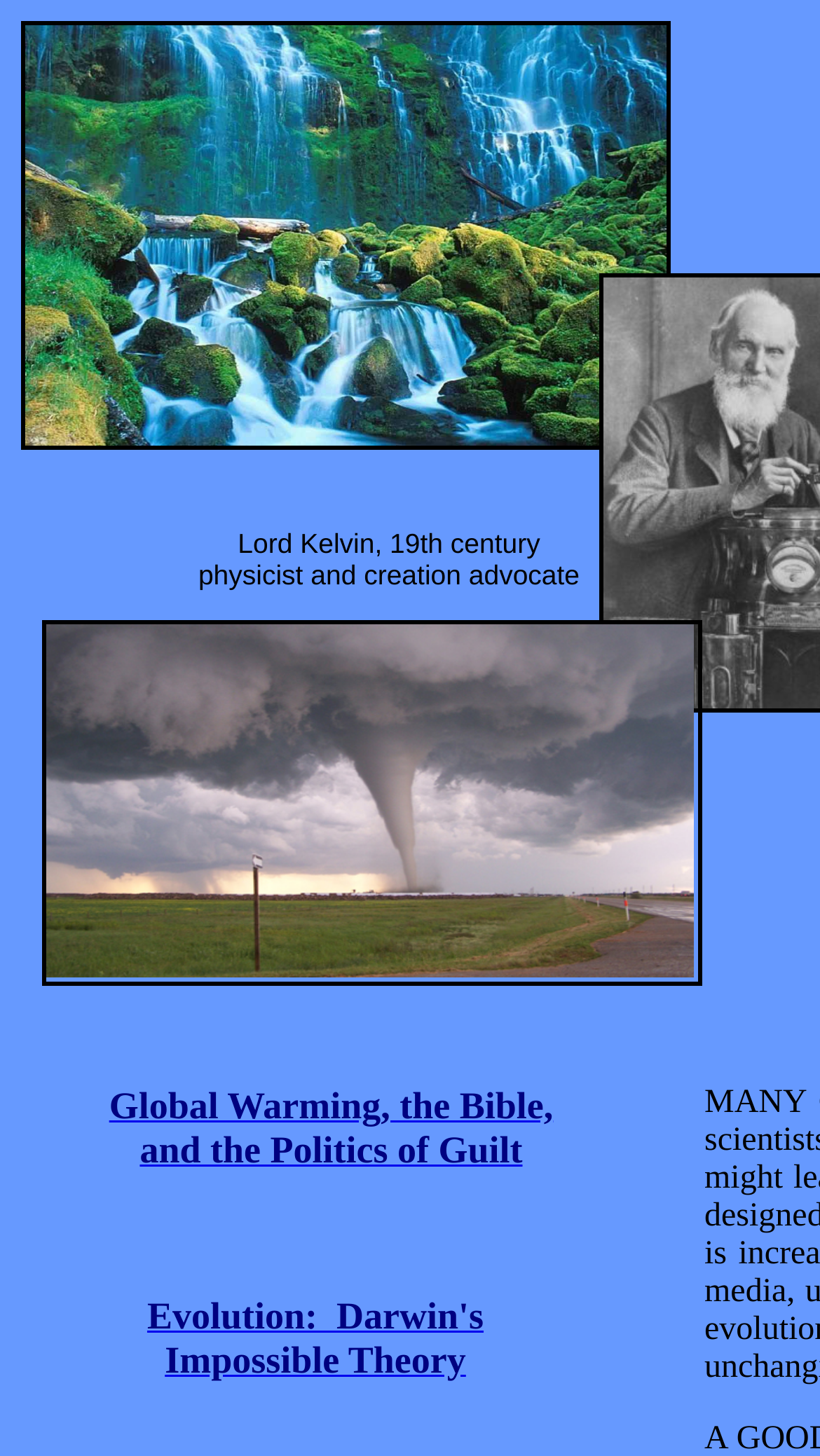How many links are on the webpage?
Please provide a single word or phrase as the answer based on the screenshot.

2